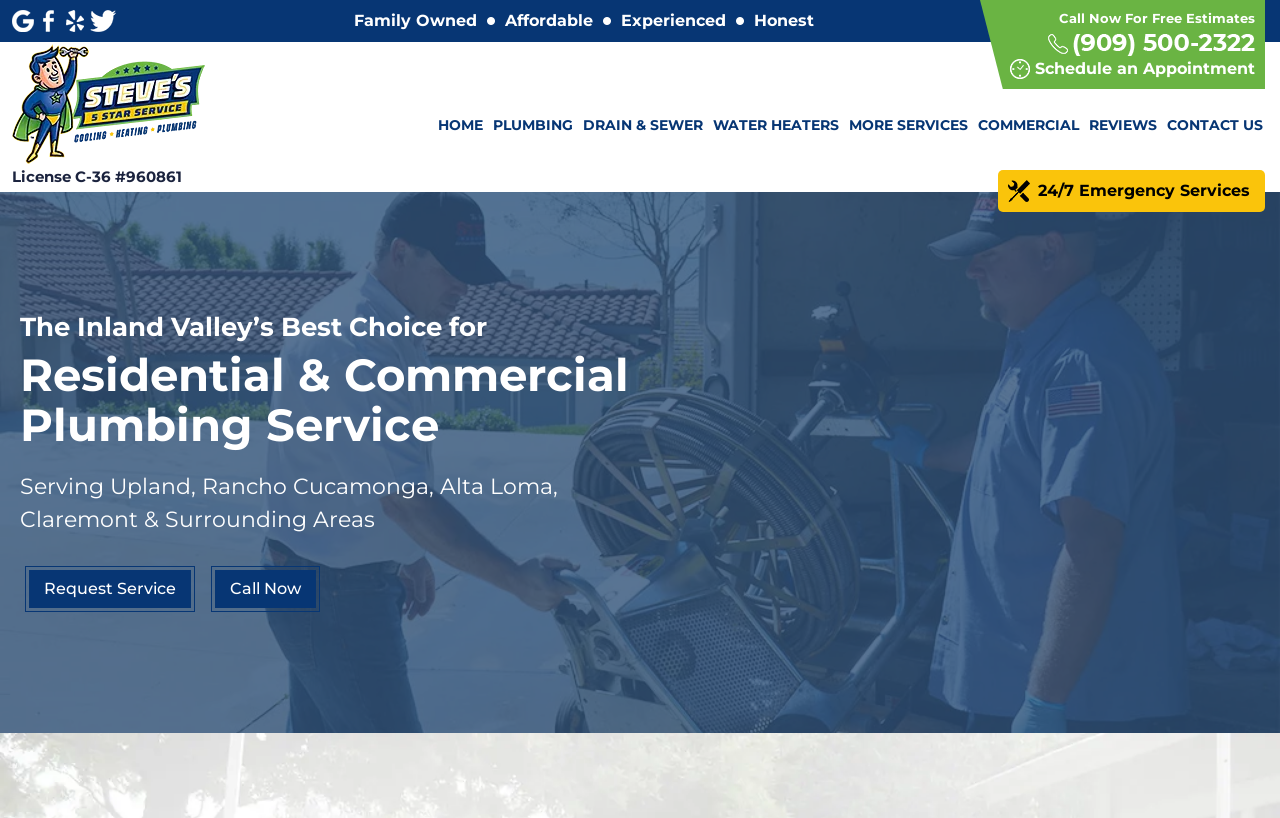What is the license number of the plumber?
Examine the screenshot and reply with a single word or phrase.

C-36 #960861